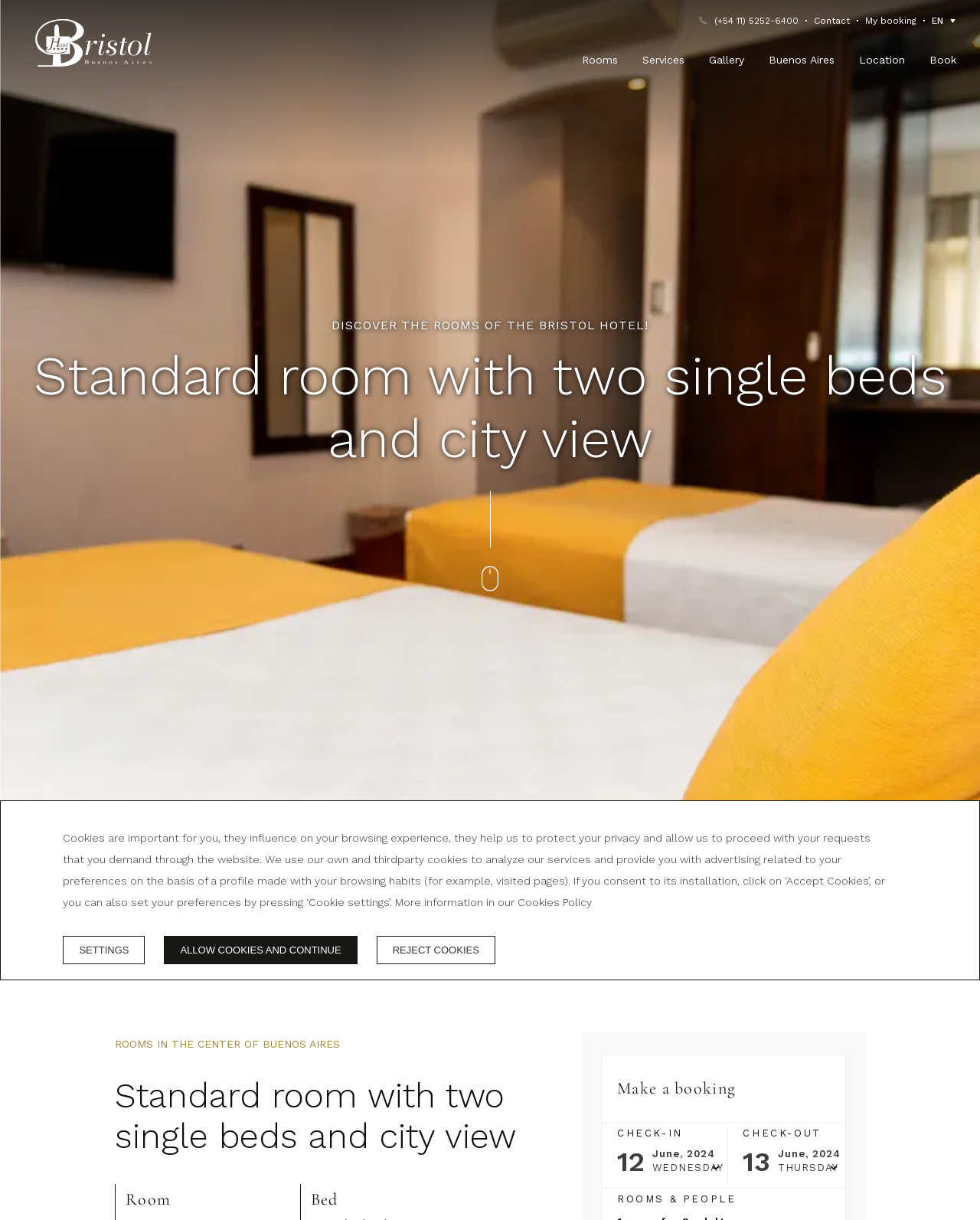What is the phone number to contact the hotel?
Look at the image and respond with a single word or a short phrase.

(+54 11) 5252-6400